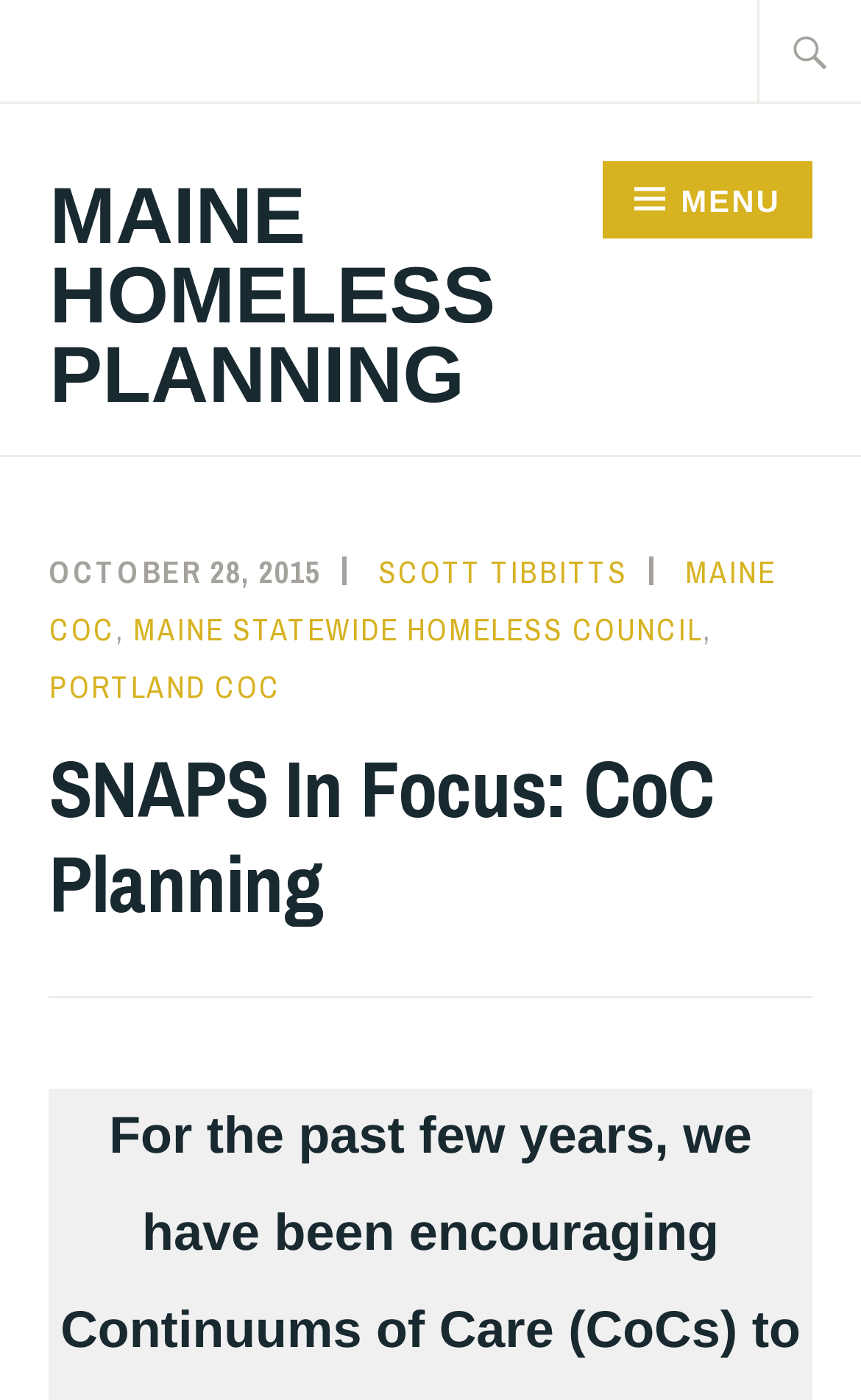Identify the bounding box for the UI element that is described as follows: "Scott Tibbitts".

[0.439, 0.394, 0.729, 0.422]